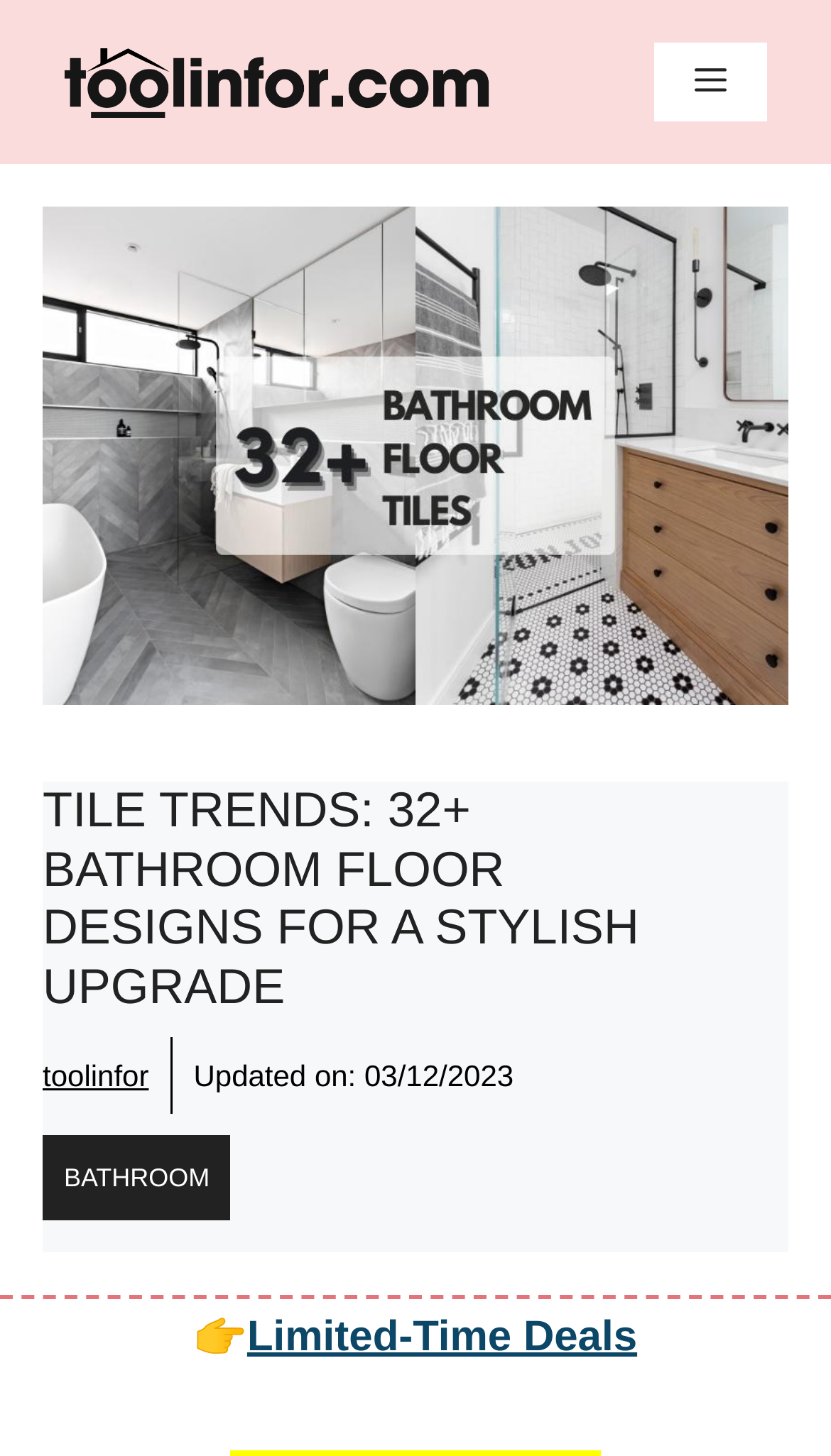How many links are in the navigation menu?
Answer the question with detailed information derived from the image.

The navigation menu is located at the top right corner of the webpage, and it has a button labeled 'Menu'. When expanded, it contains one link.